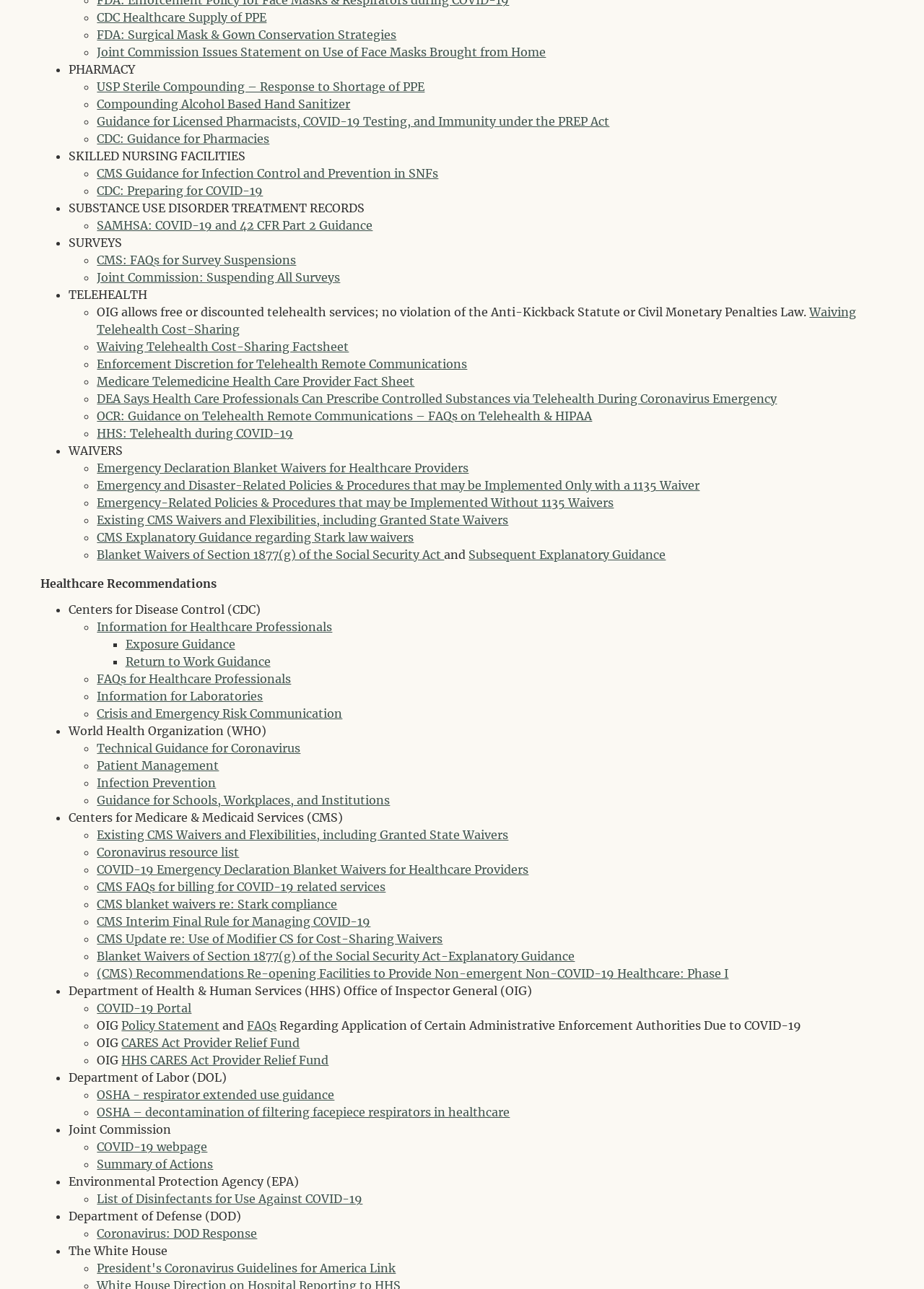Determine the bounding box coordinates of the target area to click to execute the following instruction: "Read Guidance for Licensed Pharmacists, COVID-19 Testing, and Immunity under the PREP Act."

[0.105, 0.089, 0.66, 0.1]